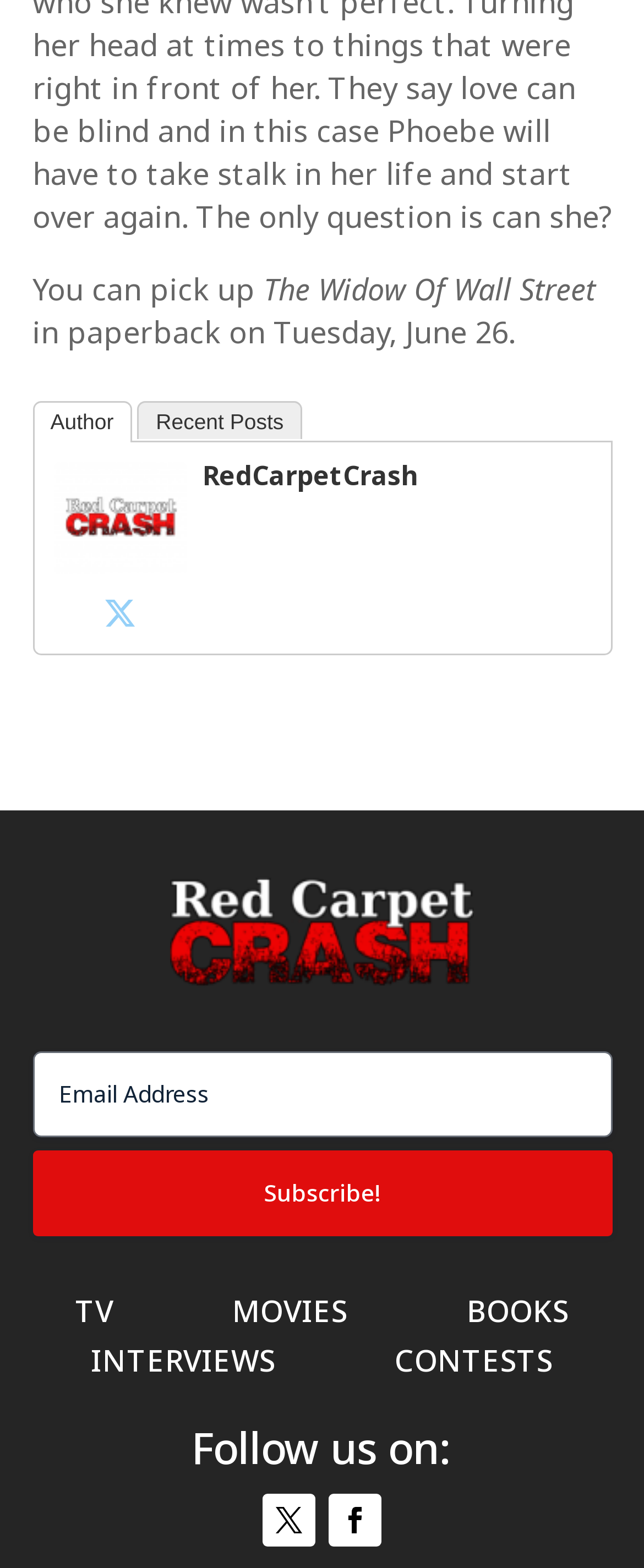Identify the bounding box coordinates of the area you need to click to perform the following instruction: "Click the 'Subscribe!' button".

[0.05, 0.734, 0.95, 0.788]